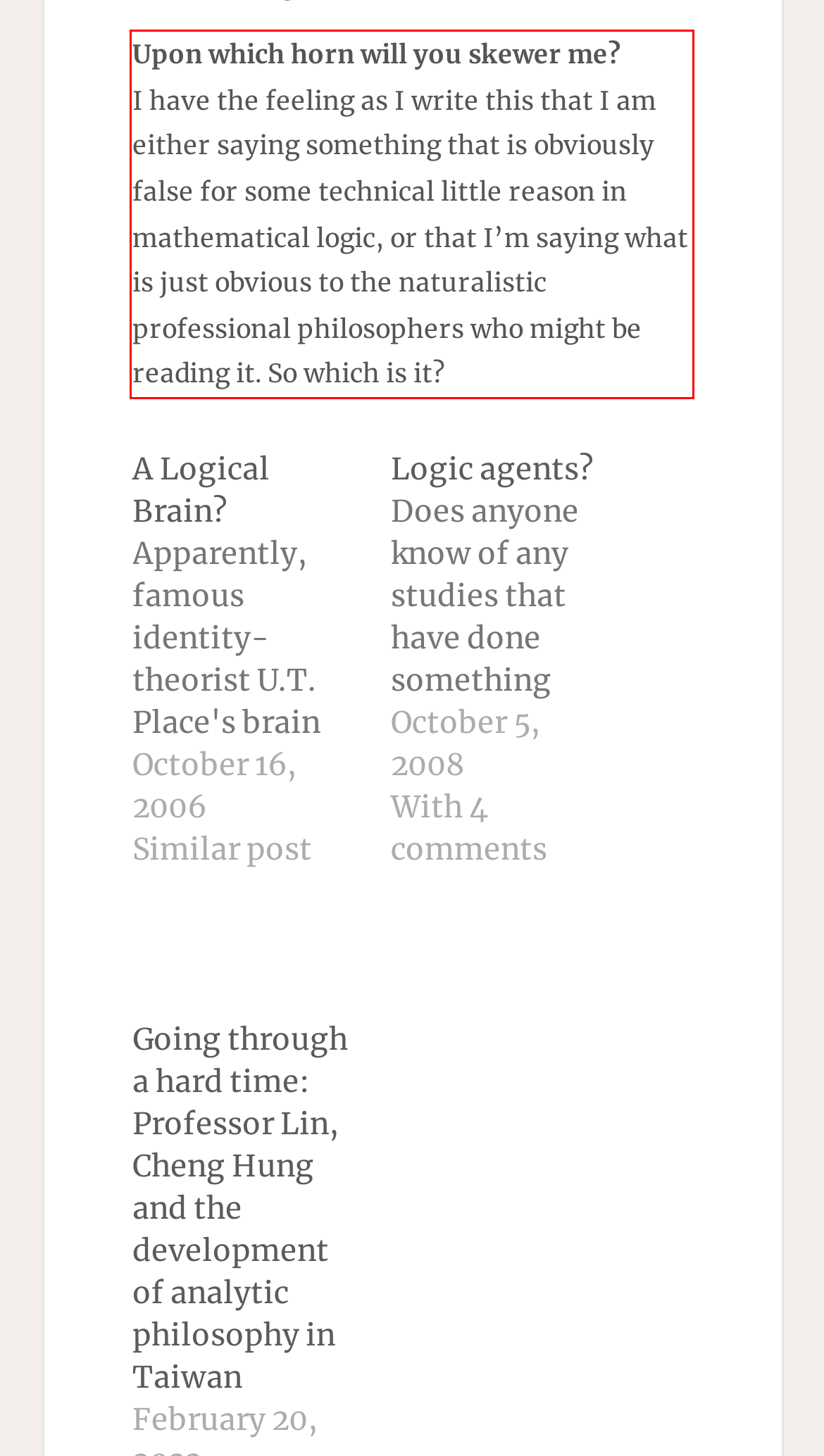You are provided with a webpage screenshot that includes a red rectangle bounding box. Extract the text content from within the bounding box using OCR.

Upon which horn will you skewer me? I have the feeling as I write this that I am either saying something that is obviously false for some technical little reason in mathematical logic, or that I’m saying what is just obvious to the naturalistic professional philosophers who might be reading it. So which is it?